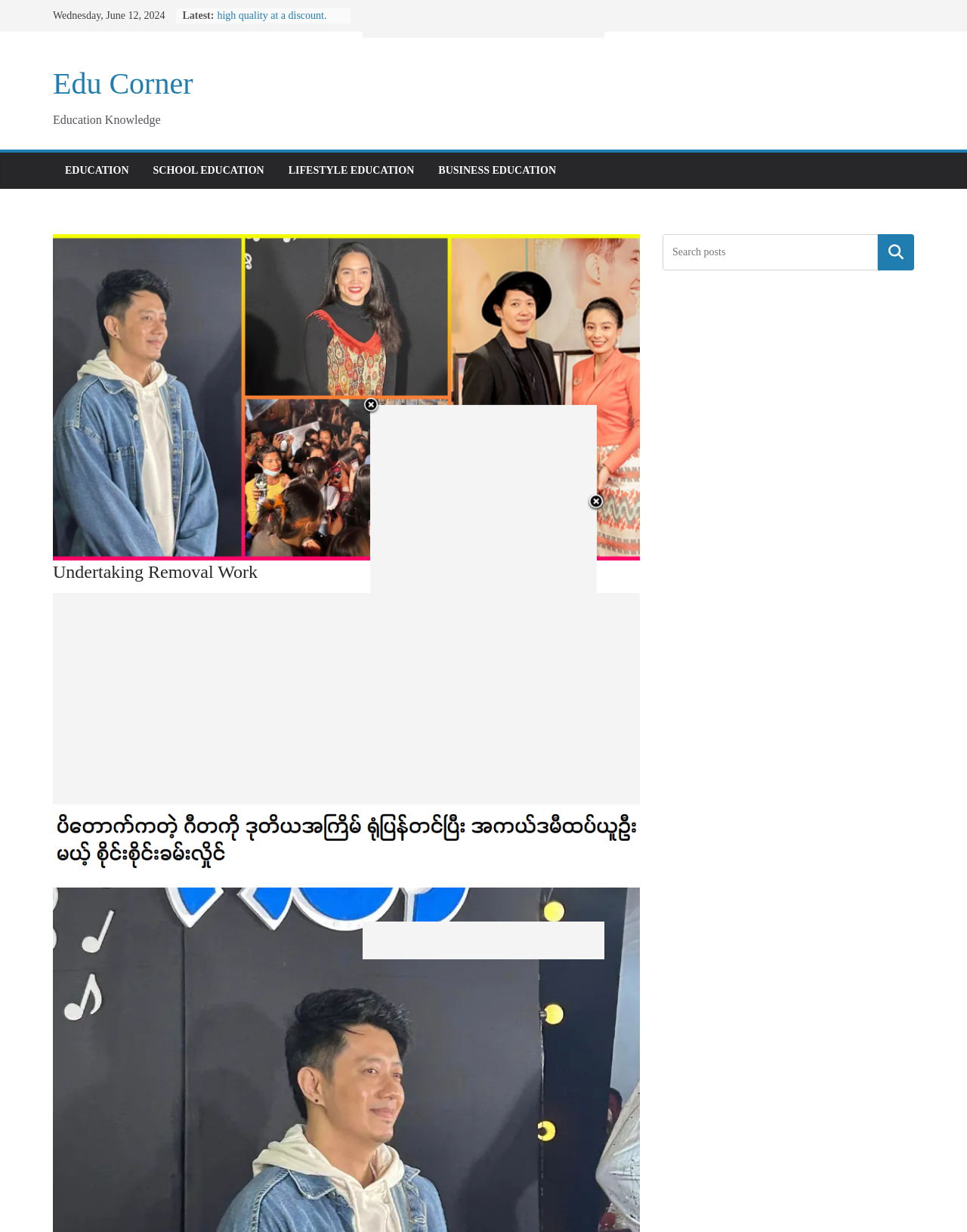Using details from the image, please answer the following question comprehensively:
What is the date displayed on the webpage?

The date is displayed at the top of the webpage, in the format 'Wednesday, June 12, 2024', which suggests that the webpage is displaying some kind of news or updates.